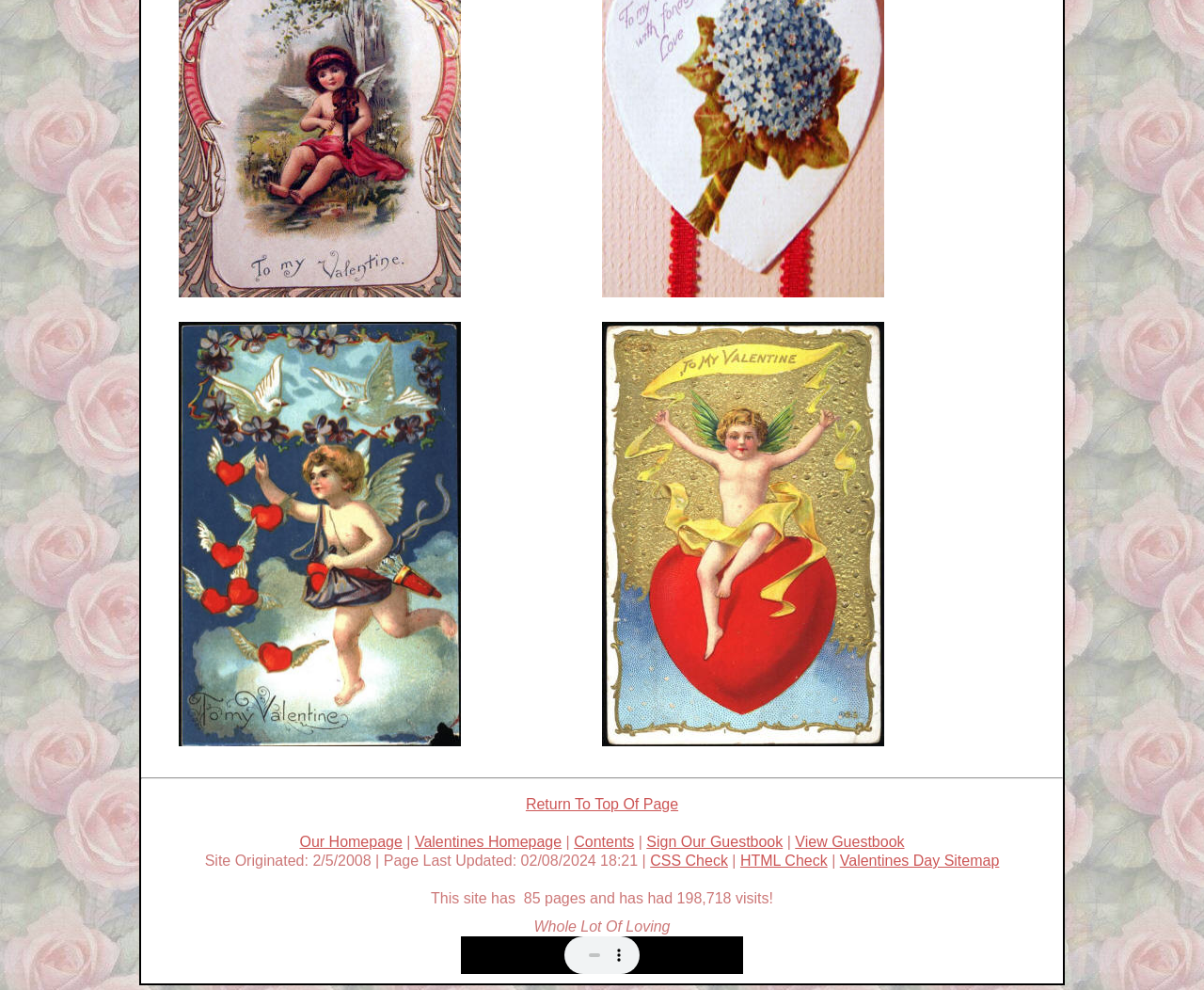Find the bounding box coordinates for the area that must be clicked to perform this action: "Click on the 'To My Valentine' link".

[0.148, 0.279, 0.383, 0.305]